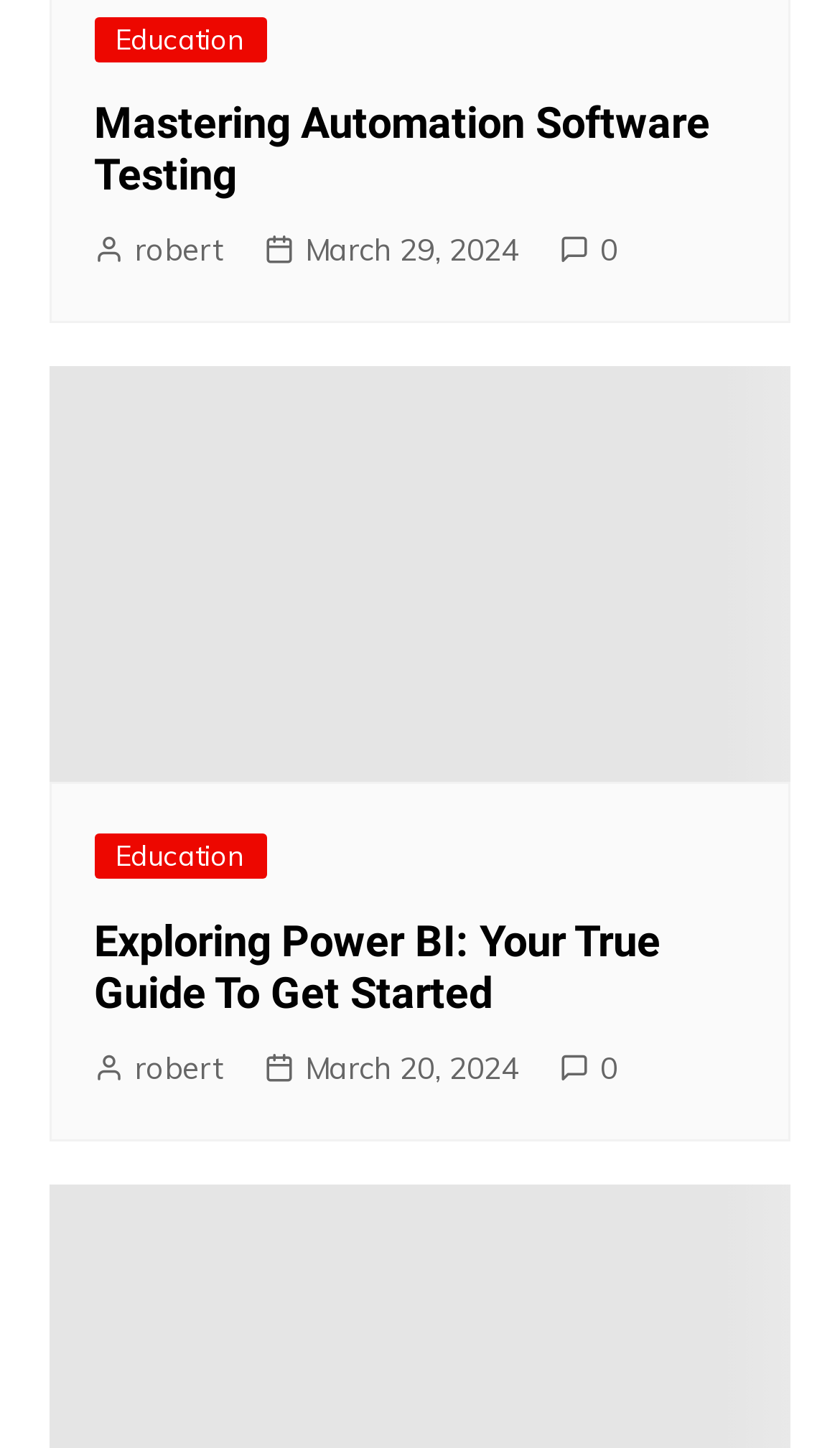Locate the bounding box of the UI element with the following description: "0".

[0.666, 0.721, 0.735, 0.755]